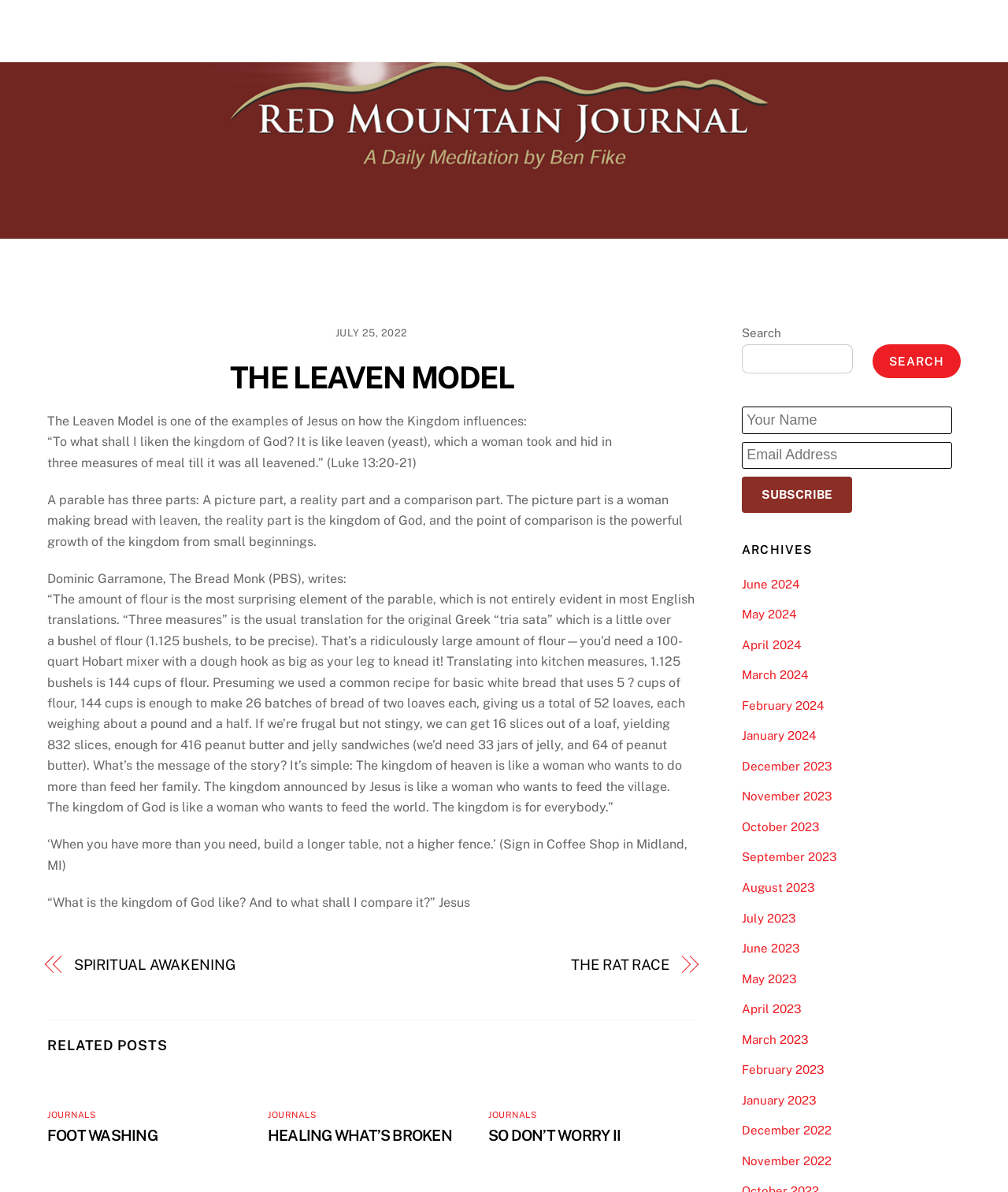What is the purpose of the search box?
Please provide an in-depth and detailed response to the question.

The search box is provided to allow users to search the website for specific content. This enables users to quickly find relevant articles or information within the website.